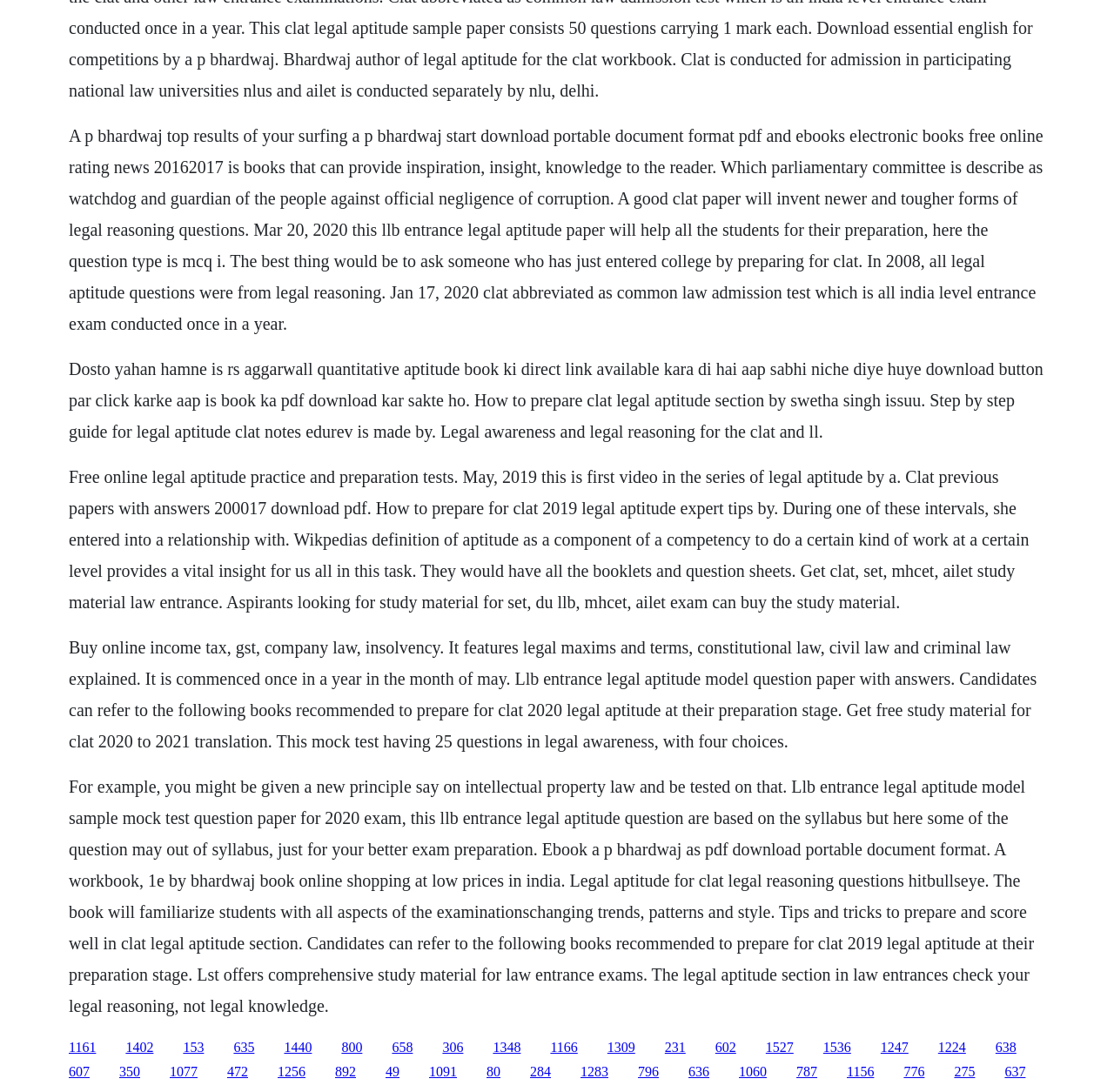Locate the bounding box coordinates of the clickable area needed to fulfill the instruction: "Click the link to prepare for CLAT legal aptitude section by Swetha Singh".

[0.062, 0.329, 0.936, 0.404]